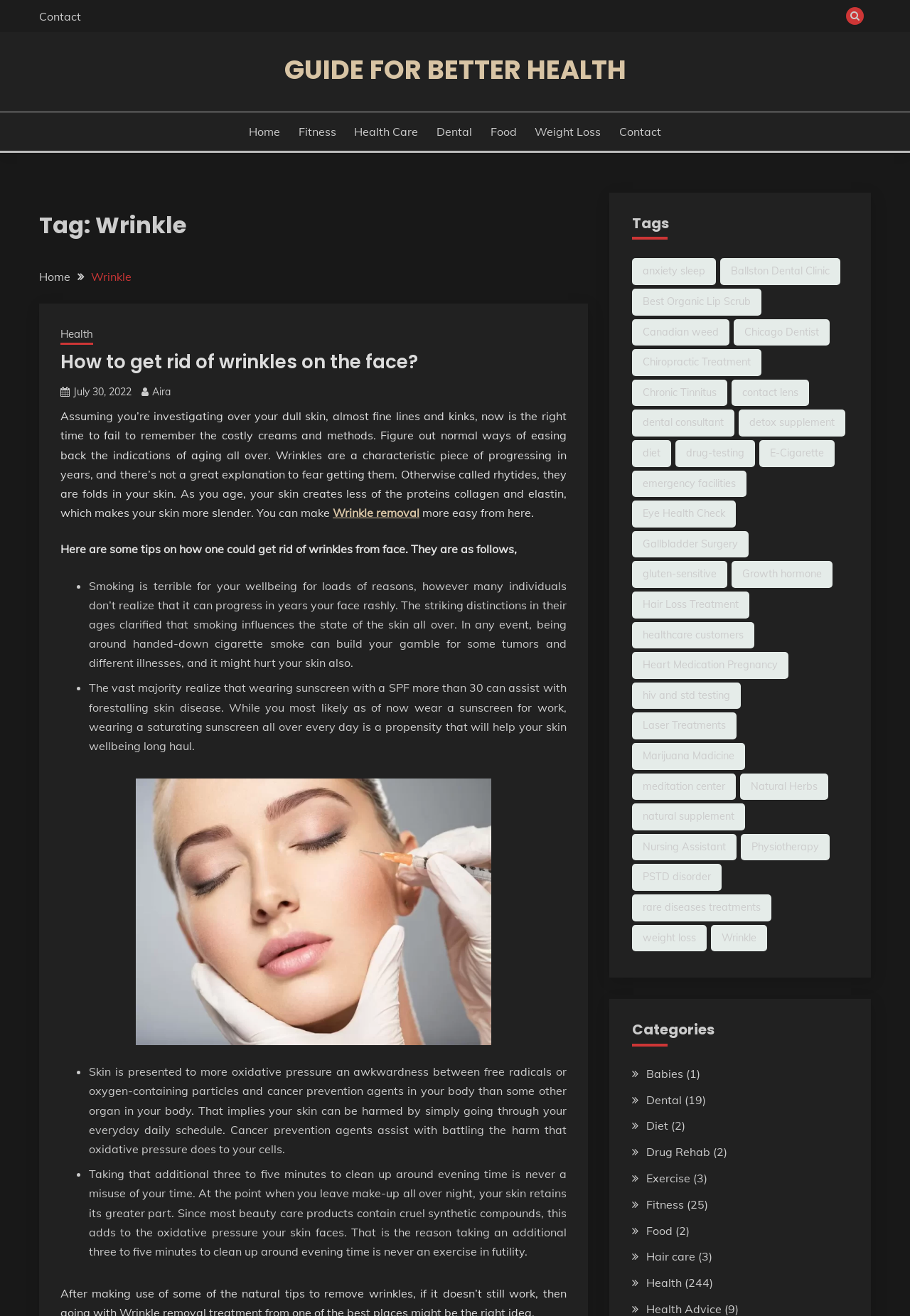Please provide a one-word or short phrase answer to the question:
What is the effect of smoking on the skin?

Ages the face rashly